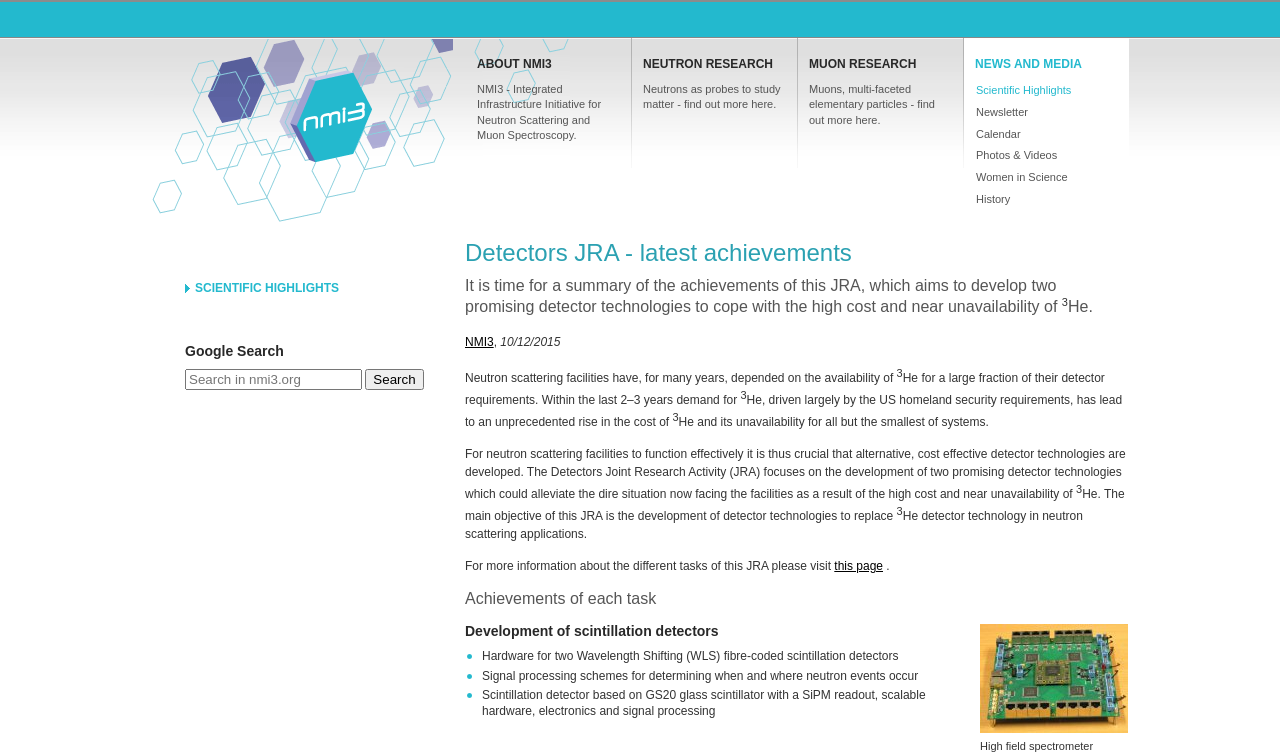Respond concisely with one word or phrase to the following query:
What is the main topic of this webpage?

NMI3 and neutron research